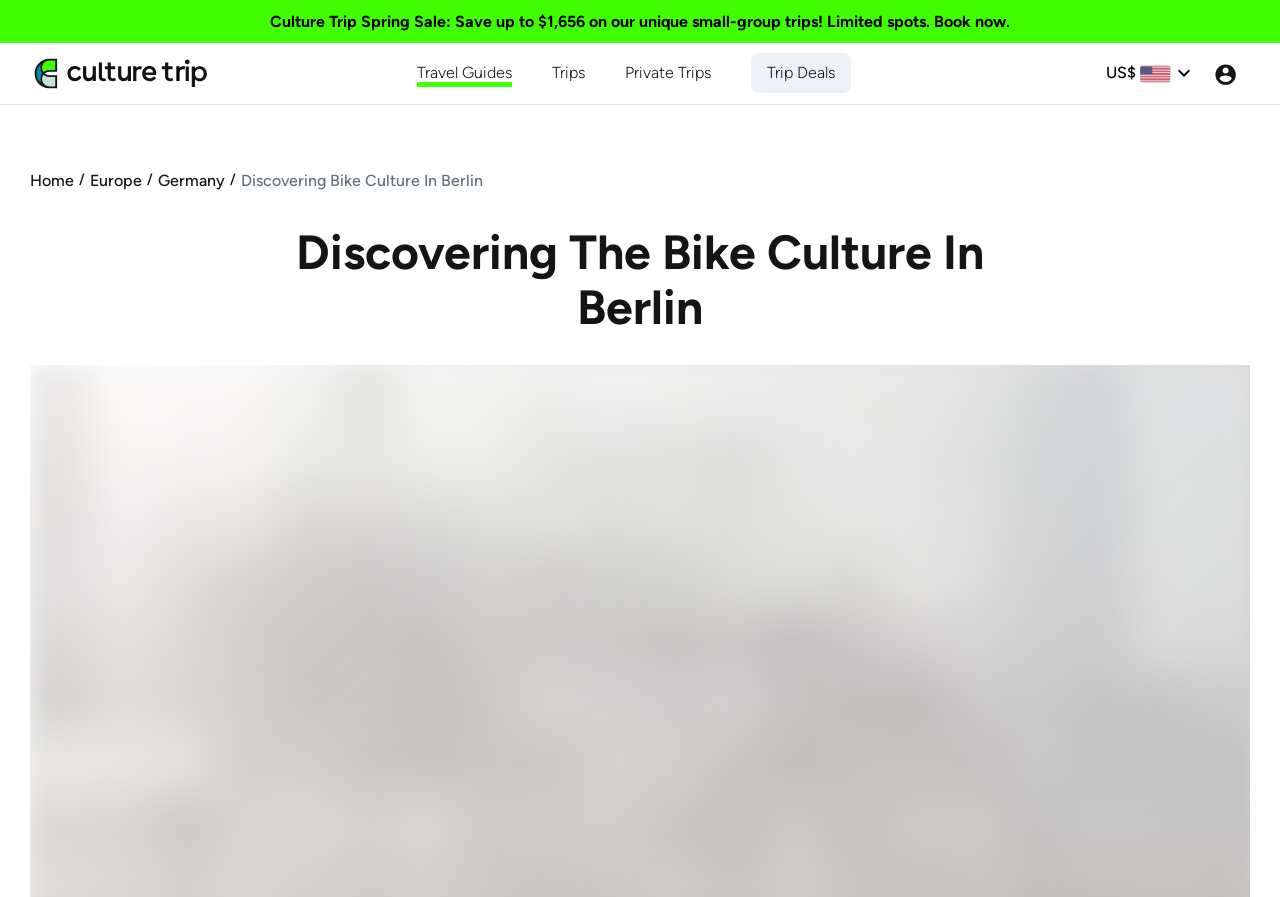Generate the text content of the main headline of the webpage.

Discovering The Bike Culture In Berlin